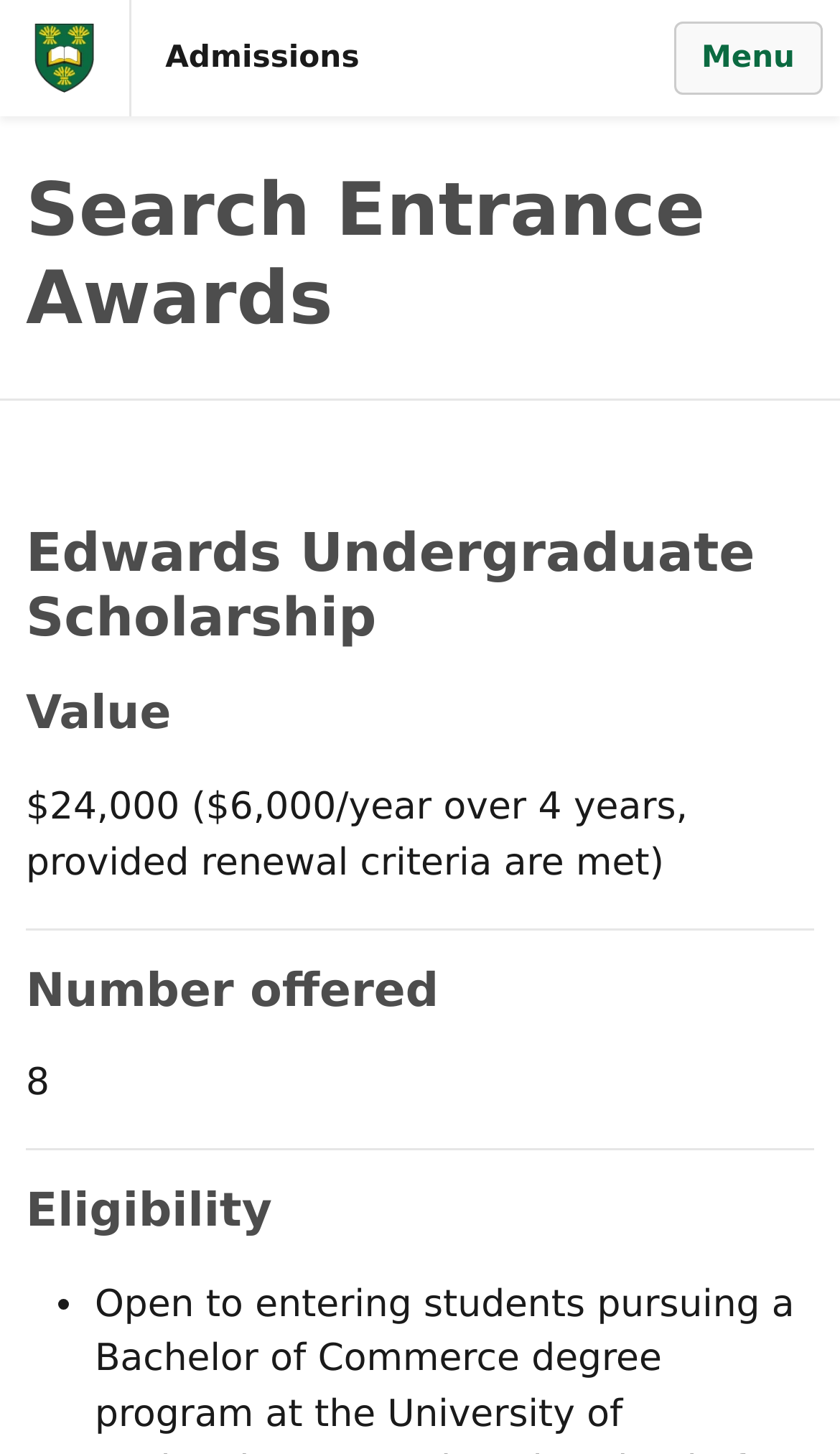How many Edwards Undergraduate Scholarships are offered?
Use the image to give a comprehensive and detailed response to the question.

I found the answer by looking at the 'Number offered' section, which is a subheading under 'Search Entrance Awards'. The value '8' is listed as a static text next to this heading.